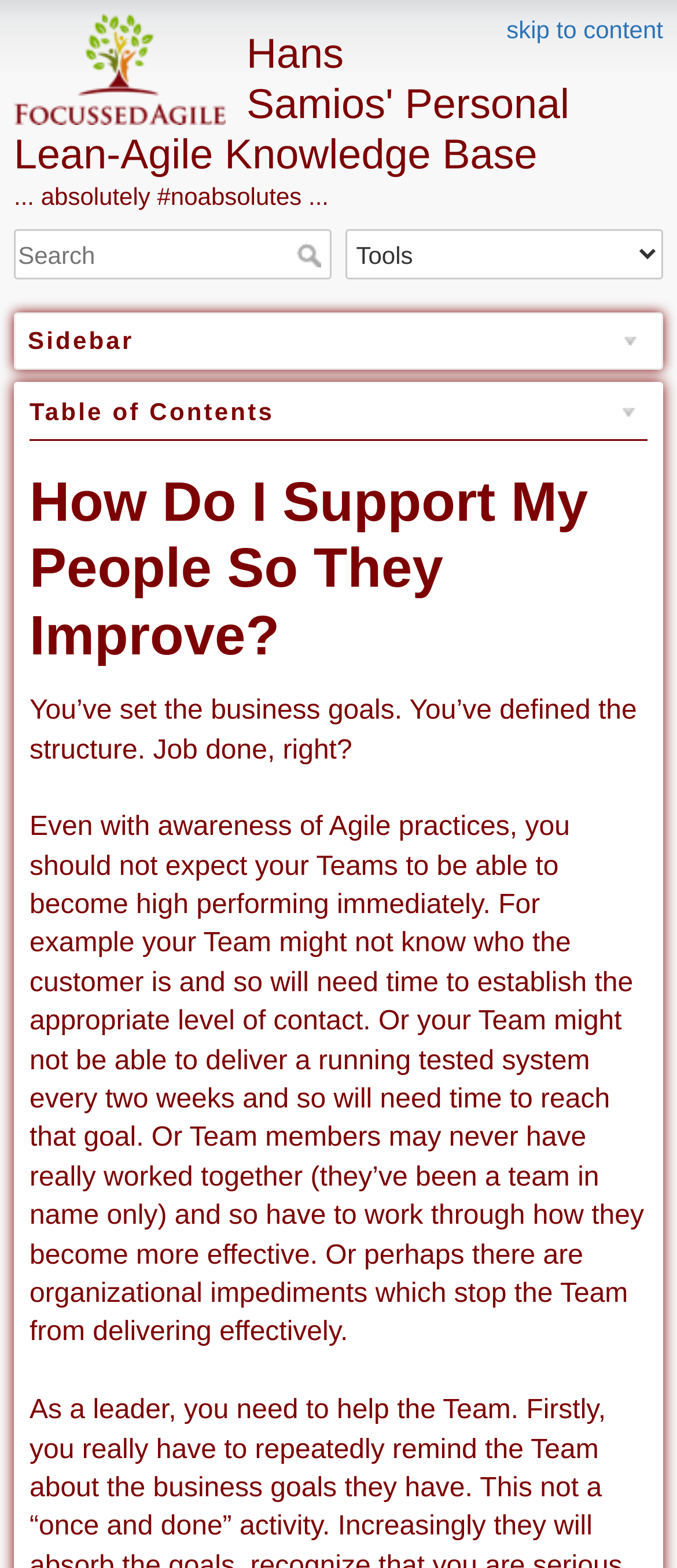Bounding box coordinates should be in the format (top-left x, top-left y, bottom-right x, bottom-right y) and all values should be floating point numbers between 0 and 1. Determine the bounding box coordinate for the UI element described as: parent_node: Search name="q" placeholder="Search" title="[F]"

[0.021, 0.146, 0.49, 0.179]